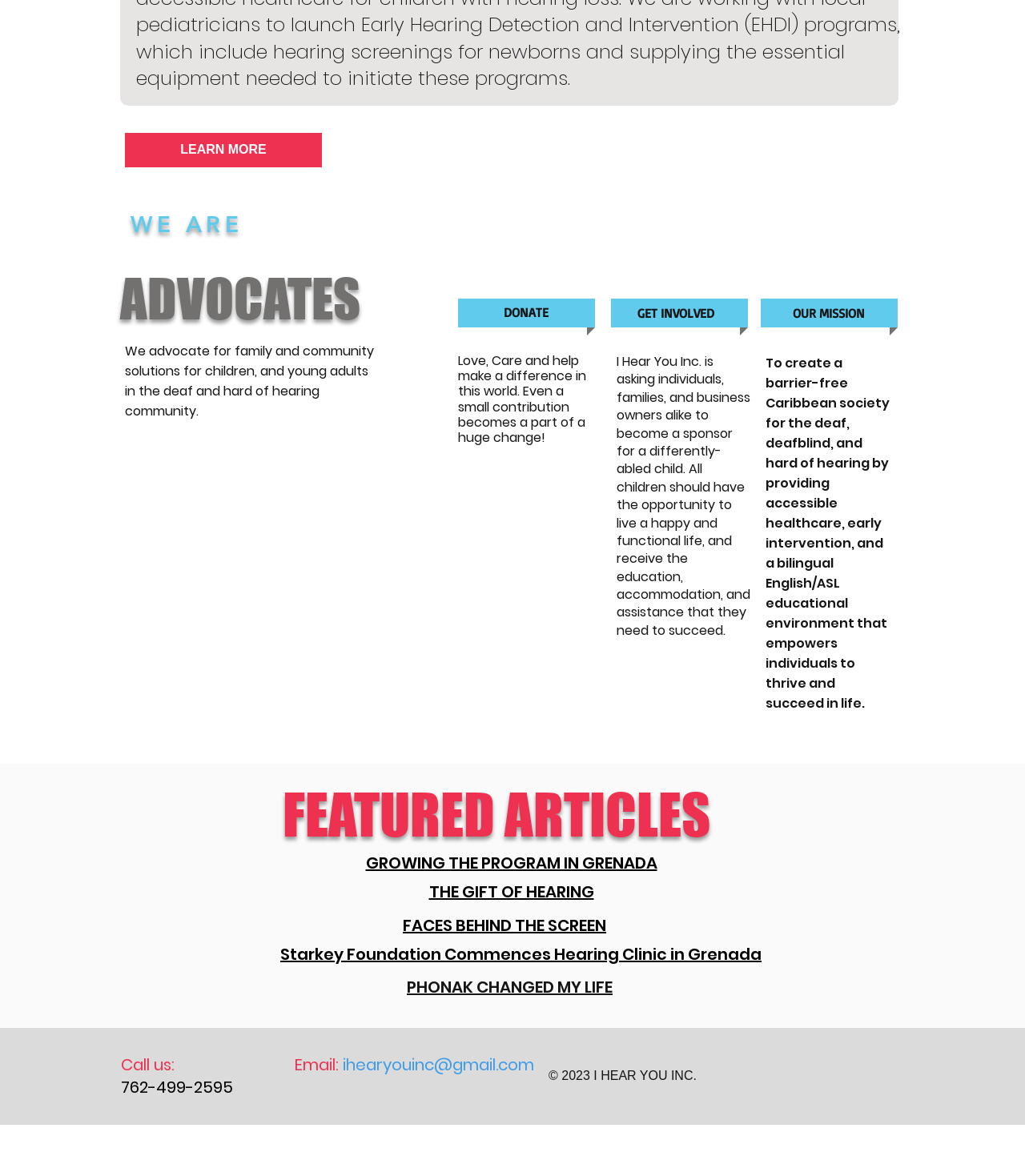Review the image closely and give a comprehensive answer to the question: What is the organization's mission?

The organization's mission is to create a barrier-free Caribbean society for the deaf, deafblind, and hard of hearing by providing accessible healthcare, early intervention, and a bilingual English/ASL educational environment that empowers individuals to thrive and succeed in life, as stated in the 'OUR MISSION' section.